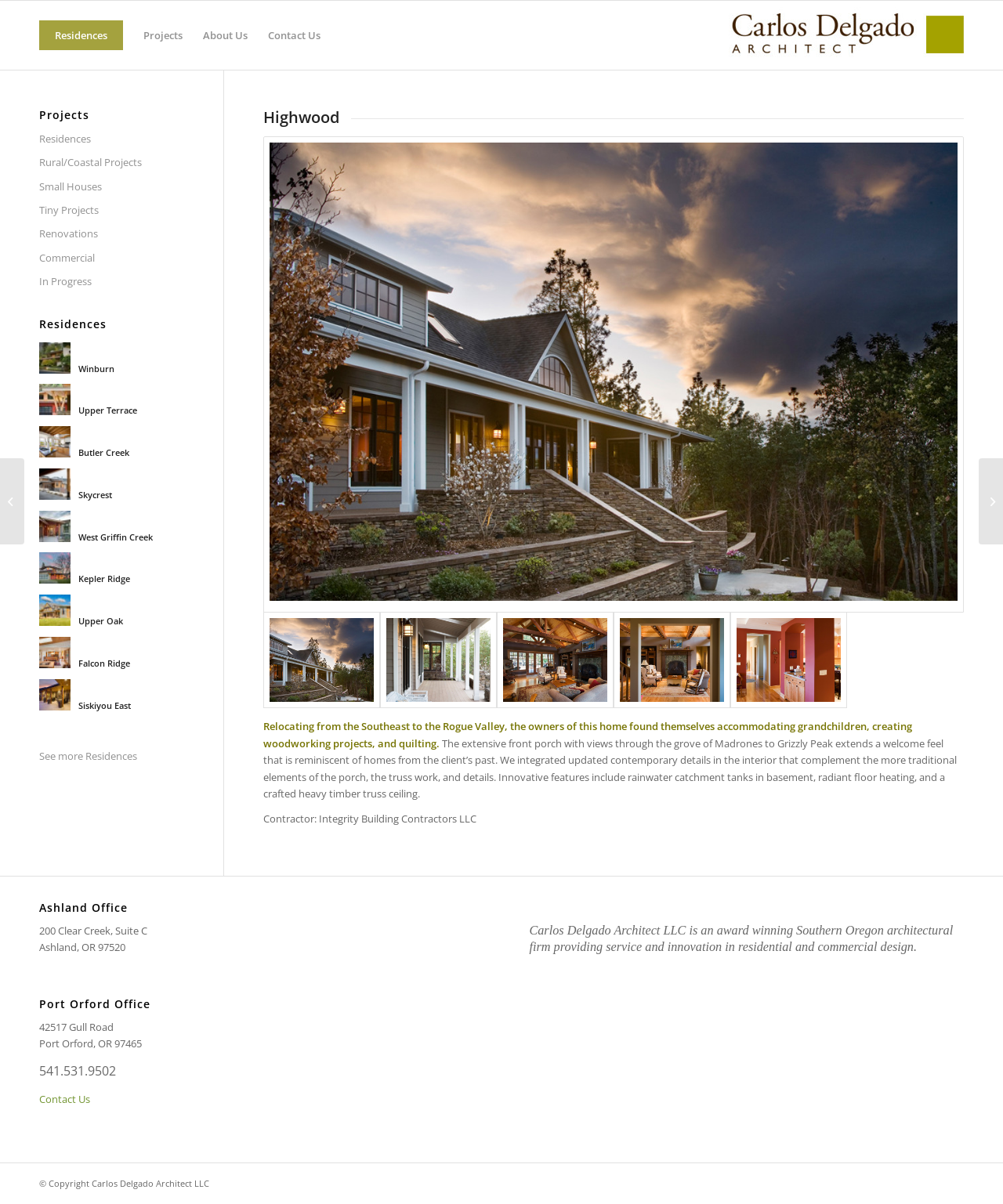Please identify the bounding box coordinates of the element's region that I should click in order to complete the following instruction: "Click on the 'Residences' menu item". The bounding box coordinates consist of four float numbers between 0 and 1, i.e., [left, top, right, bottom].

[0.029, 0.001, 0.133, 0.058]